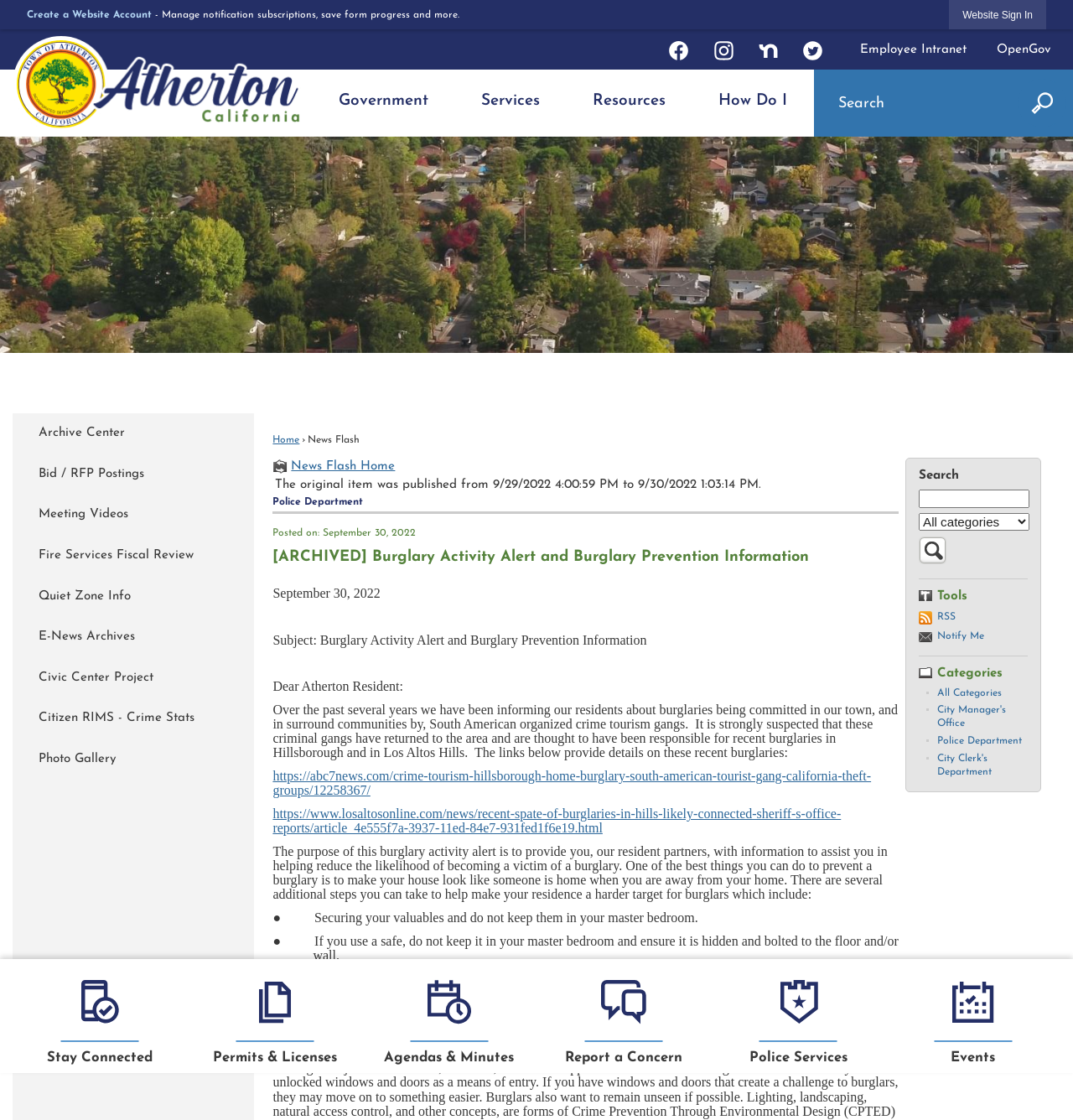Extract the bounding box of the UI element described as: "SCHEDULE & RESULTS".

None